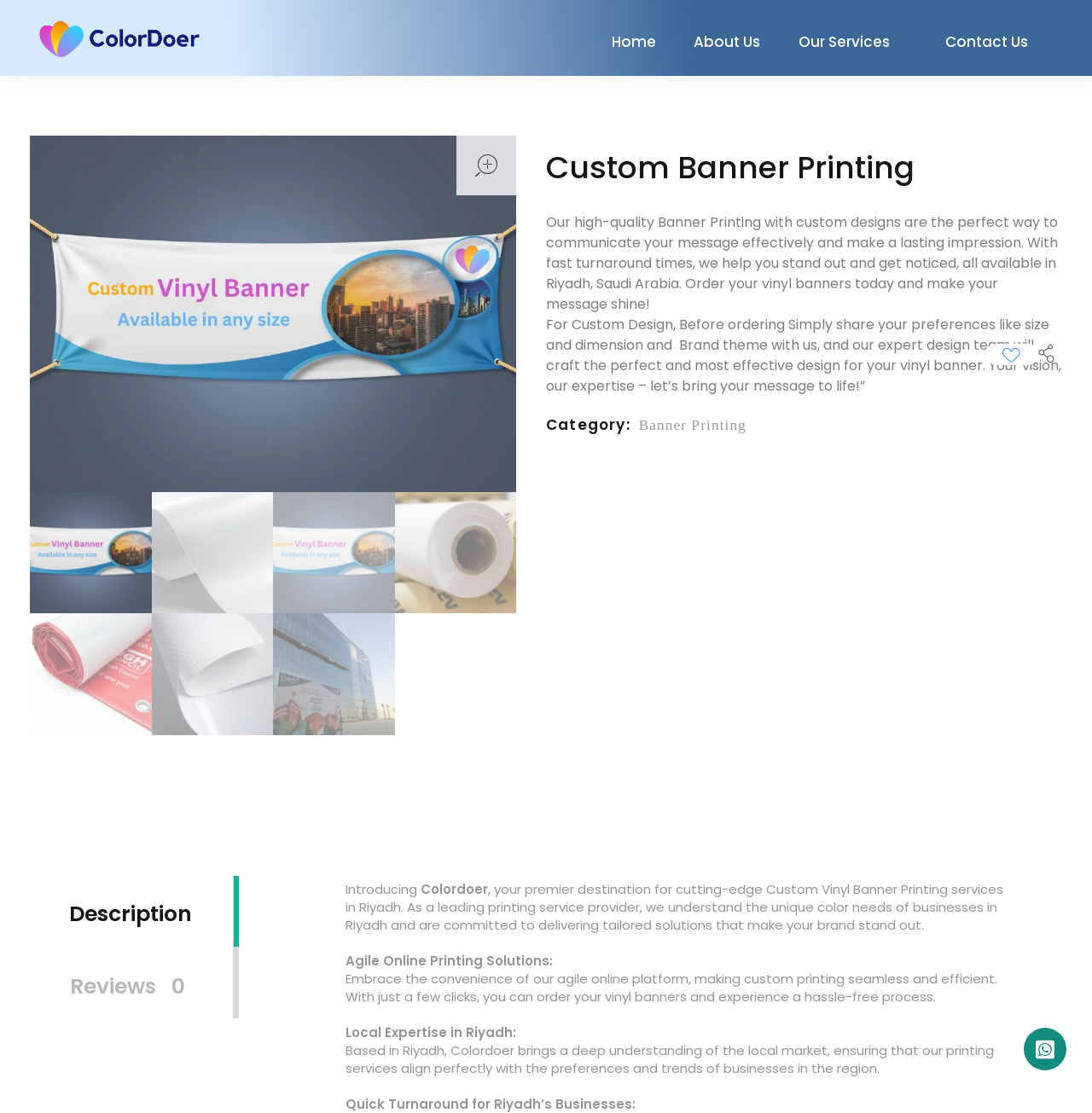What is the main service offered?
Please answer the question with as much detail as possible using the screenshot.

The main service offered can be inferred from the heading 'Custom Banner Printing' and the text 'Our high-quality Banner Printing with custom designs are the perfect way to communicate your message effectively and make a lasting impression.' which describes the service.